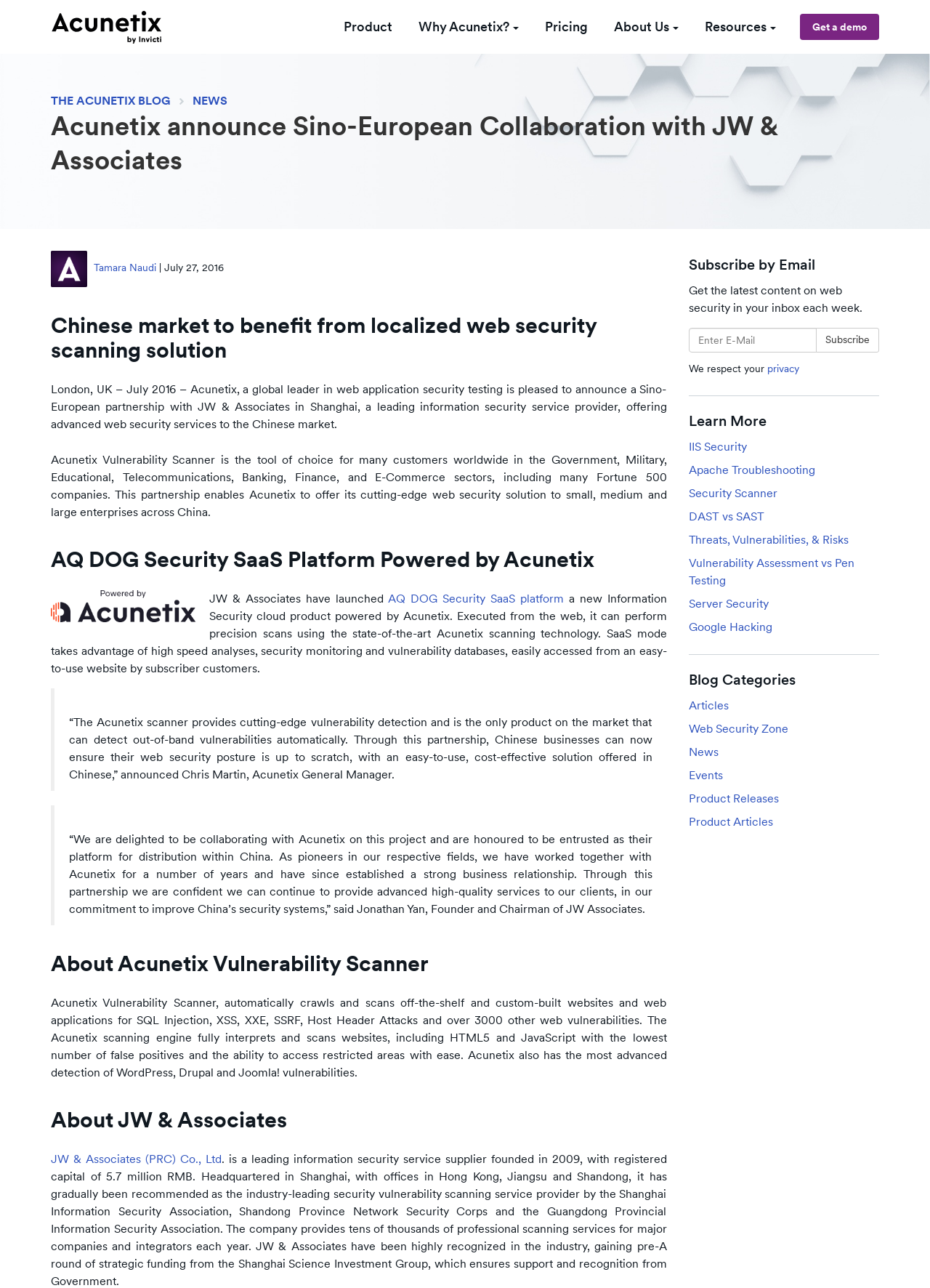Determine the bounding box coordinates of the target area to click to execute the following instruction: "Subscribe by Email."

[0.74, 0.198, 0.945, 0.213]